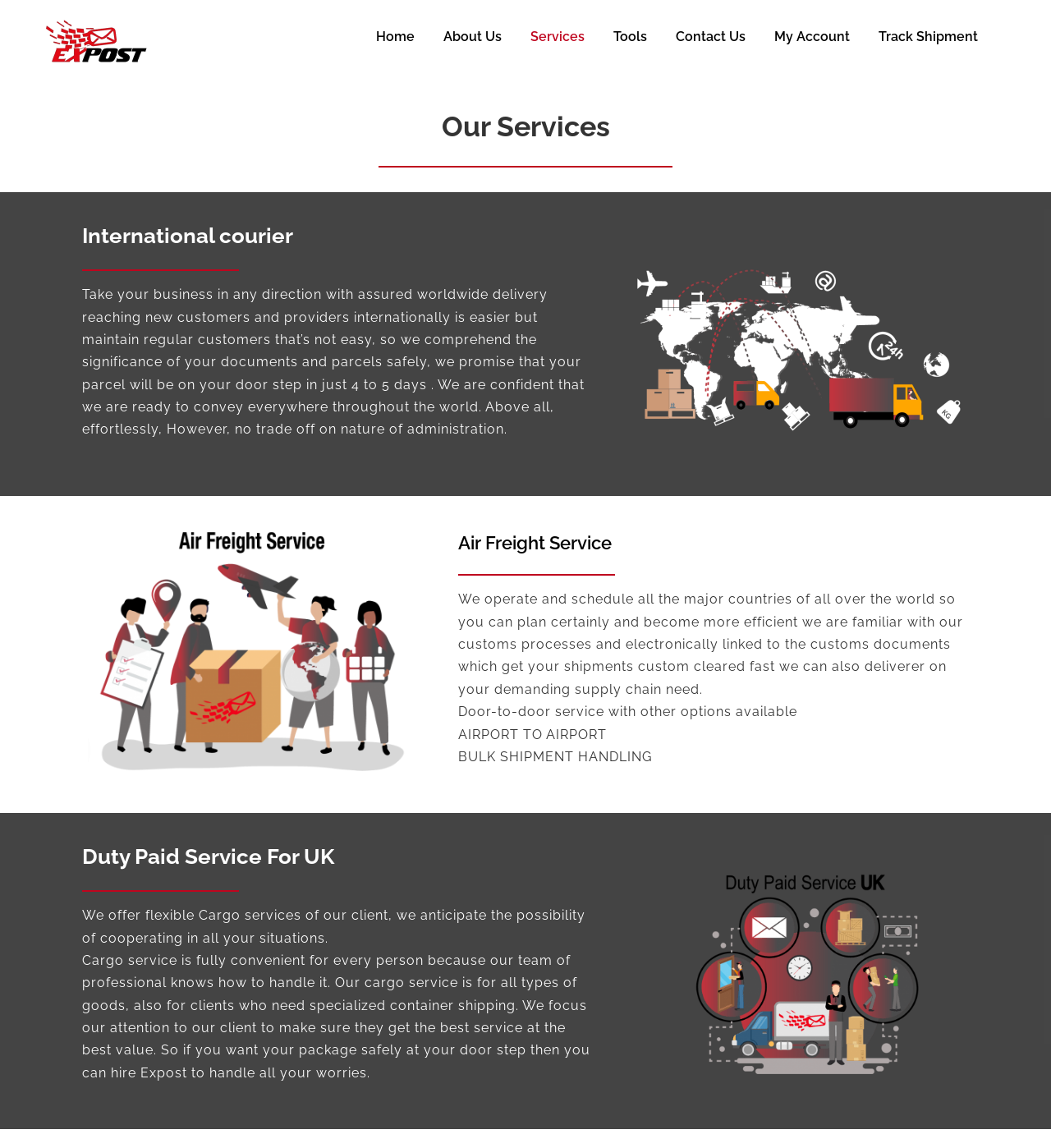Point out the bounding box coordinates of the section to click in order to follow this instruction: "Click the 'Home' link".

[0.358, 0.0, 0.394, 0.064]